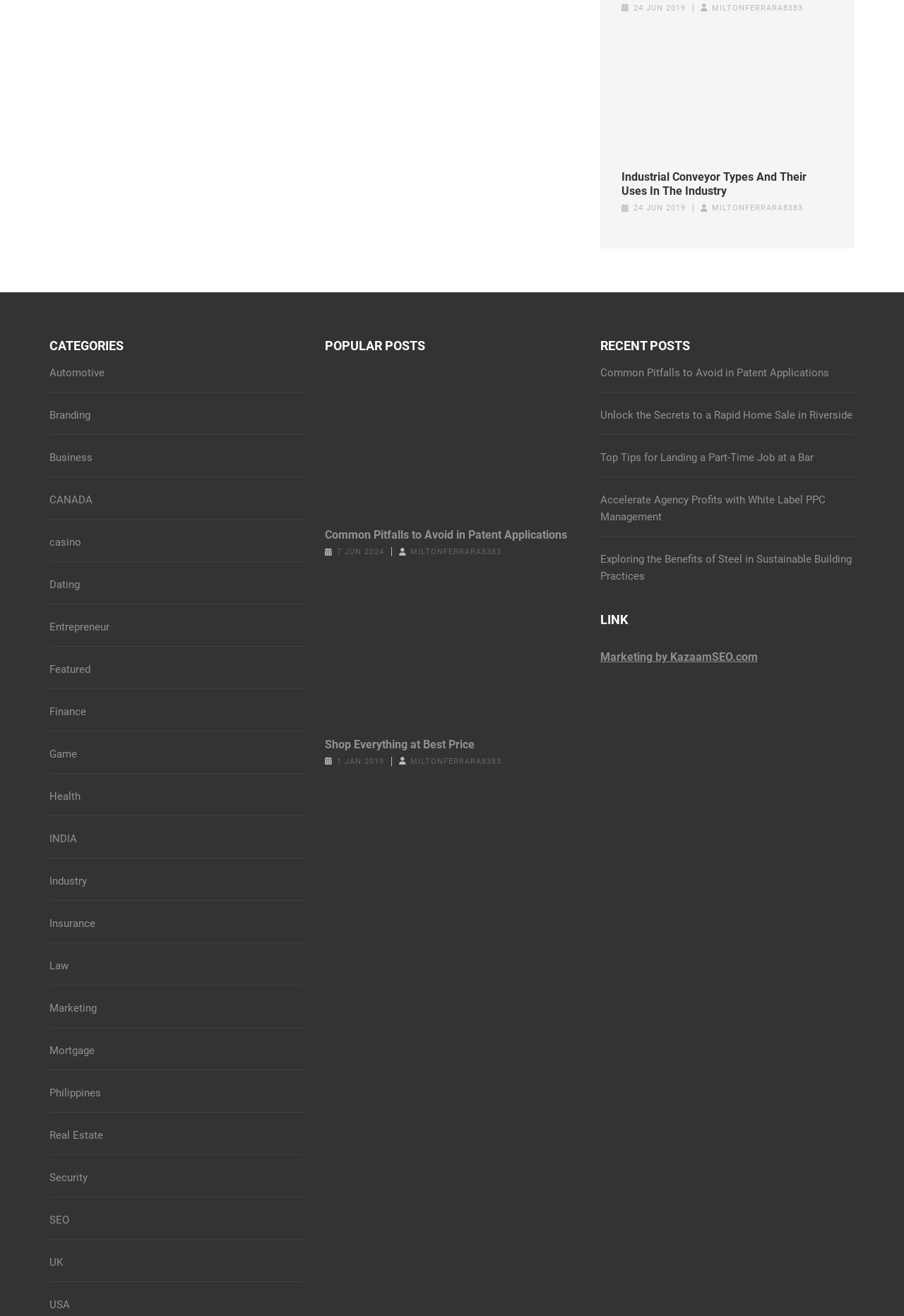Bounding box coordinates are specified in the format (top-left x, top-left y, bottom-right x, bottom-right y). All values are floating point numbers bounded between 0 and 1. Please provide the bounding box coordinate of the region this sentence describes: miltonferrara8383

[0.454, 0.575, 0.555, 0.582]